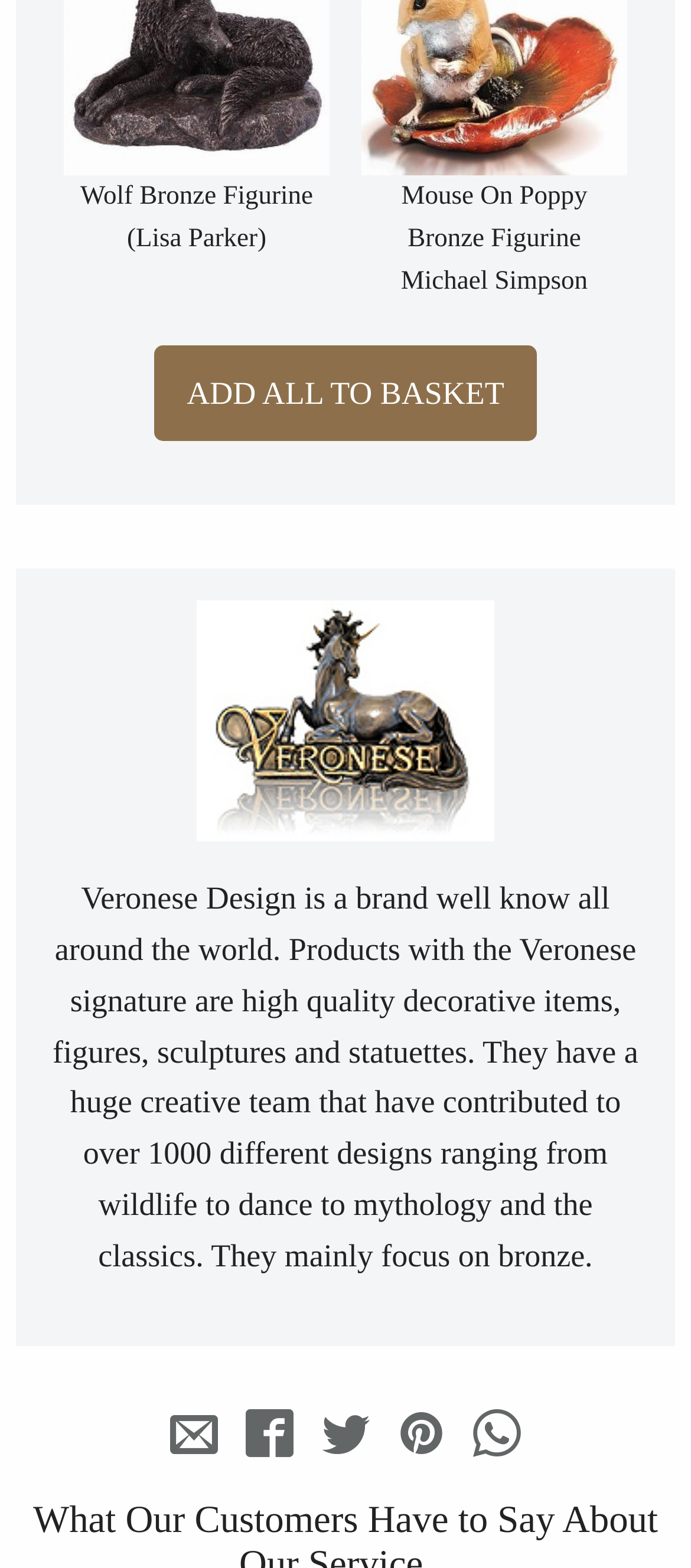Find the bounding box coordinates for the area you need to click to carry out the instruction: "Tweet this page". The coordinates should be four float numbers between 0 and 1, indicated as [left, top, right, bottom].

[0.454, 0.9, 0.563, 0.934]